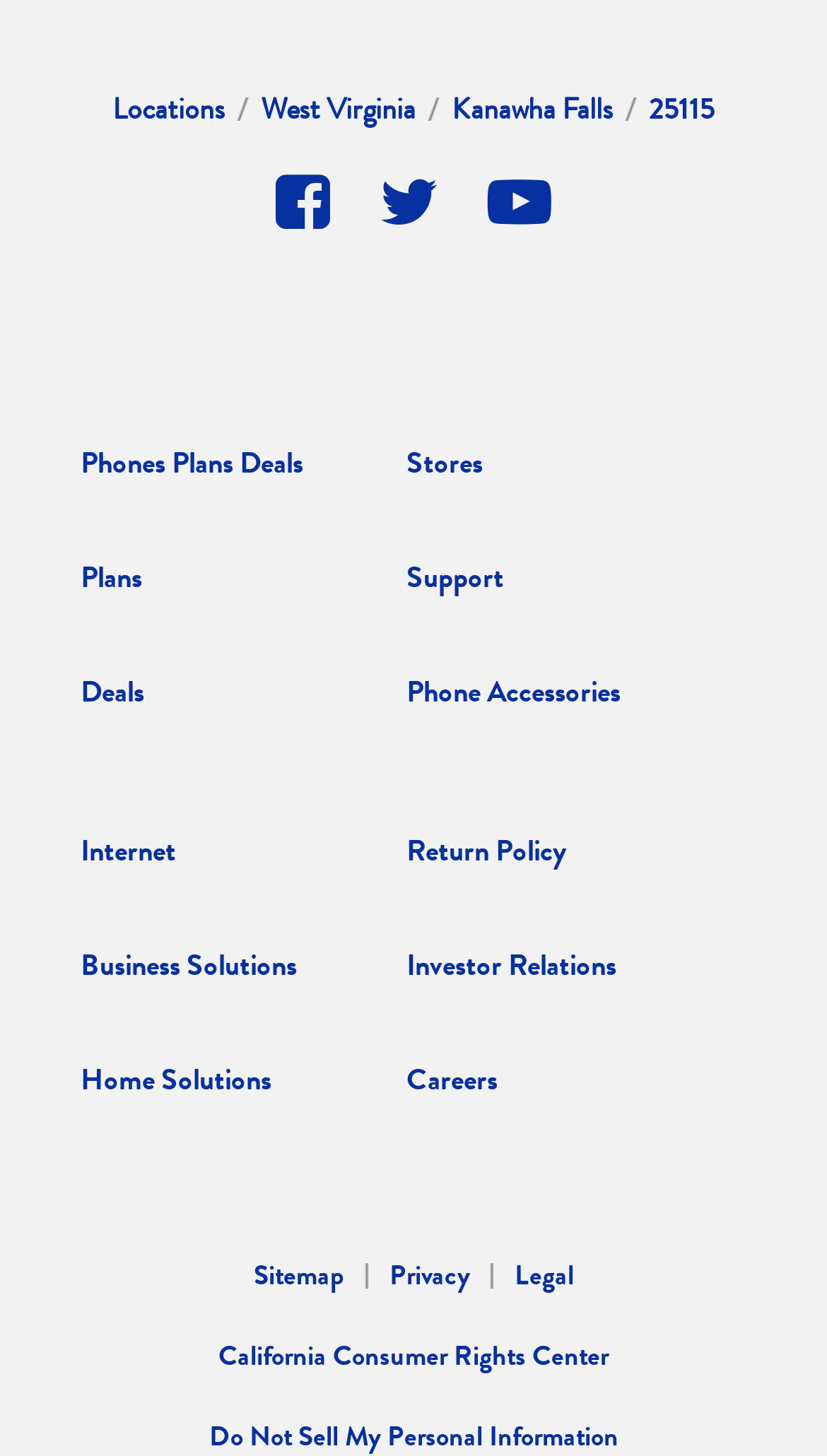Please answer the following query using a single word or phrase: 
What is the copyright year?

2024